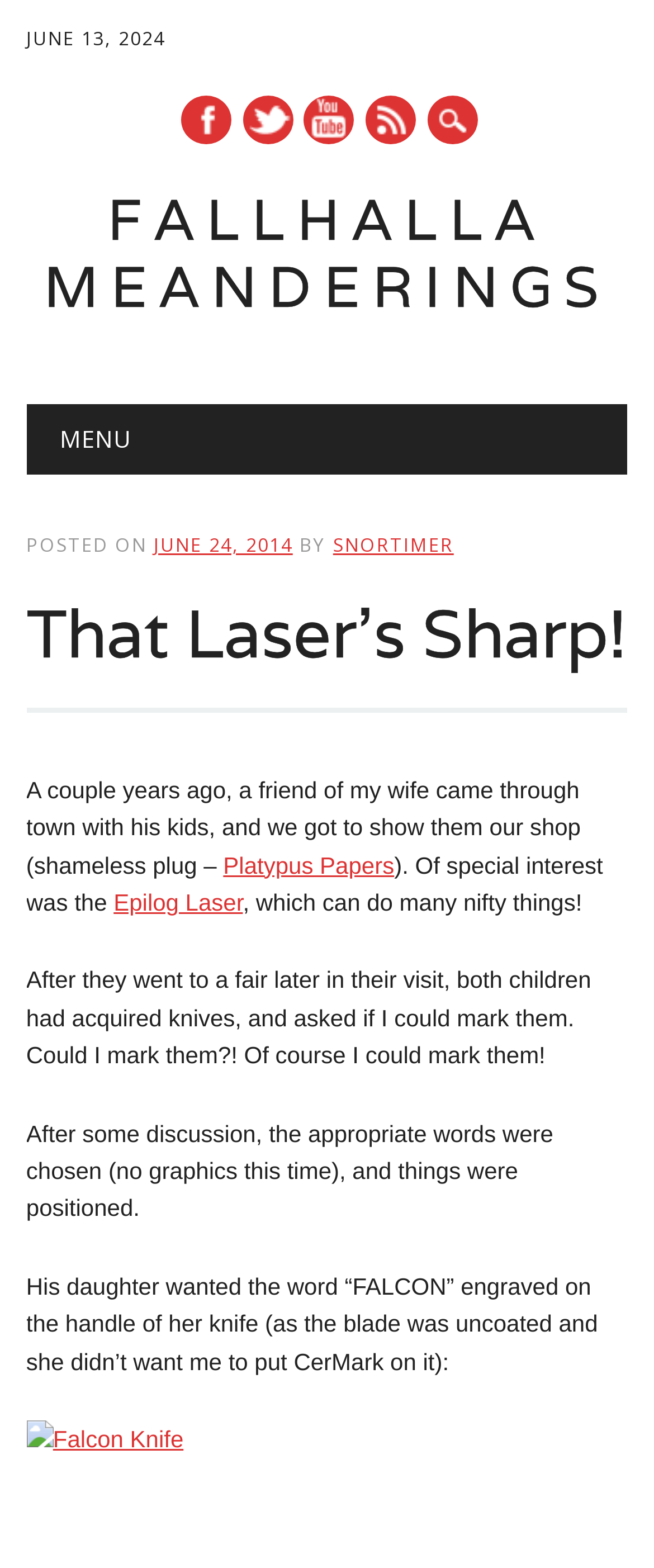Locate the bounding box coordinates of the item that should be clicked to fulfill the instruction: "Read Identity Protection News".

None